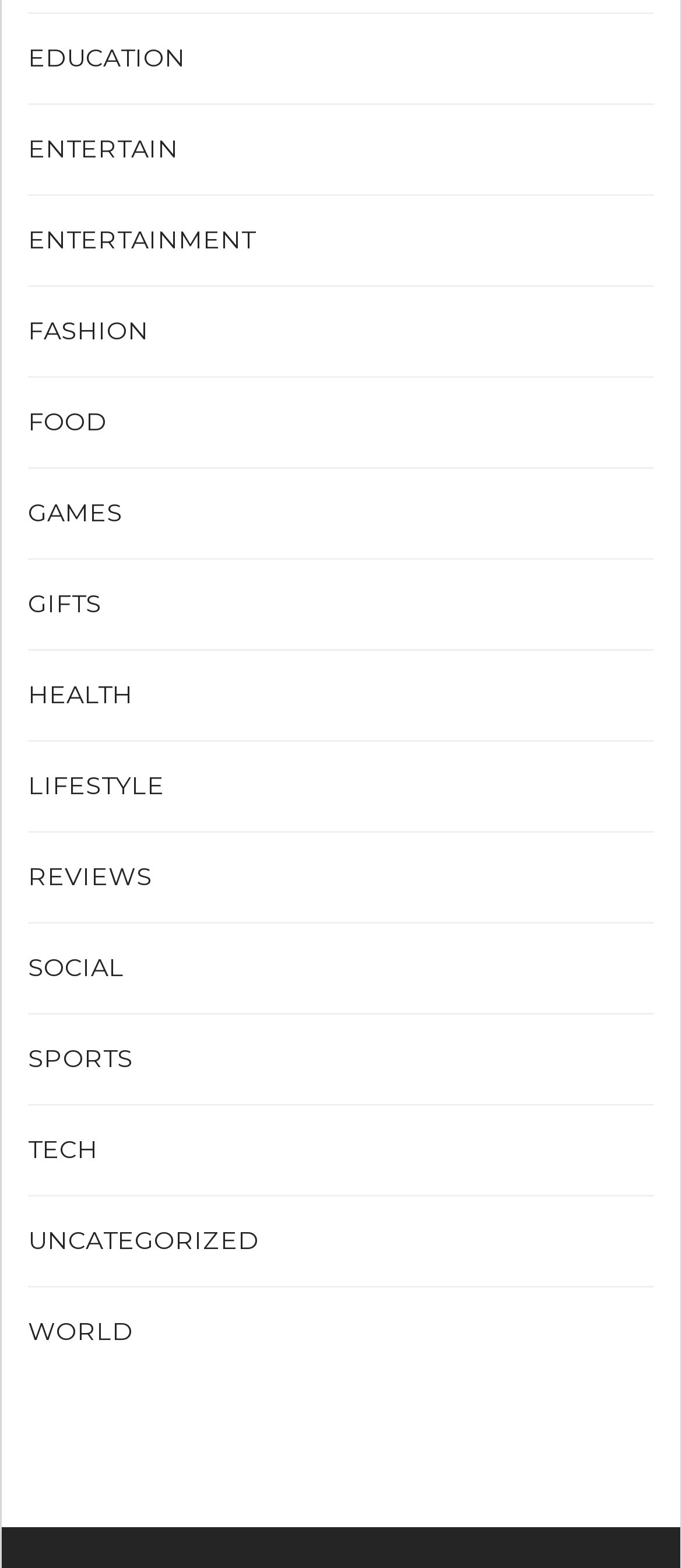What is the last category on the webpage?
Based on the screenshot, respond with a single word or phrase.

WORLD